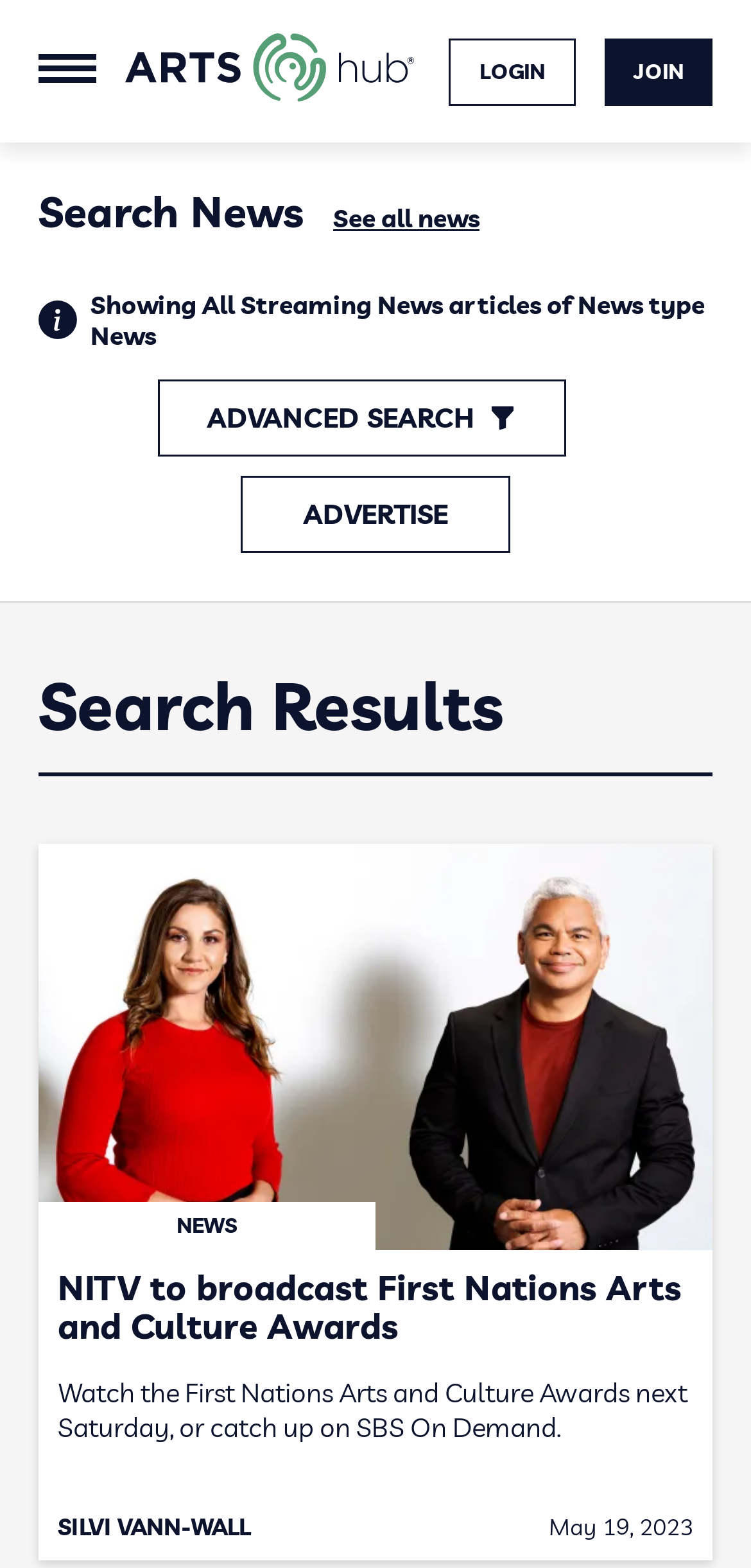Analyze the image and answer the question with as much detail as possible: 
What is the purpose of the search box?

The search box is located at the top of the webpage, and it allows users to input keywords to search for specific content within the website. This is evident from the presence of a search icon and the label 'Site search'.